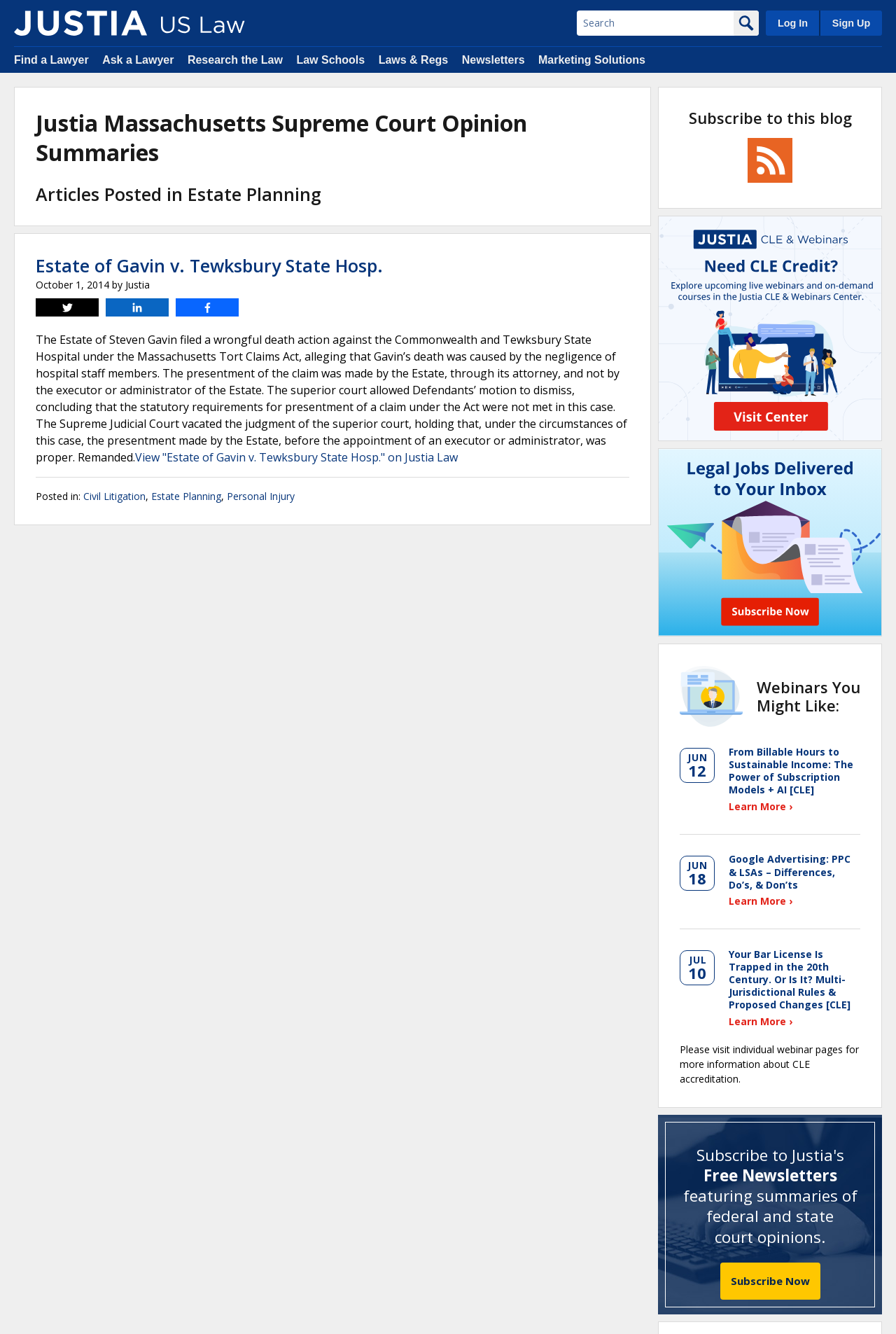Determine the bounding box coordinates of the region to click in order to accomplish the following instruction: "View the Estate of Gavin v. Tewksbury State Hosp. opinion". Provide the coordinates as four float numbers between 0 and 1, specifically [left, top, right, bottom].

[0.04, 0.19, 0.427, 0.208]